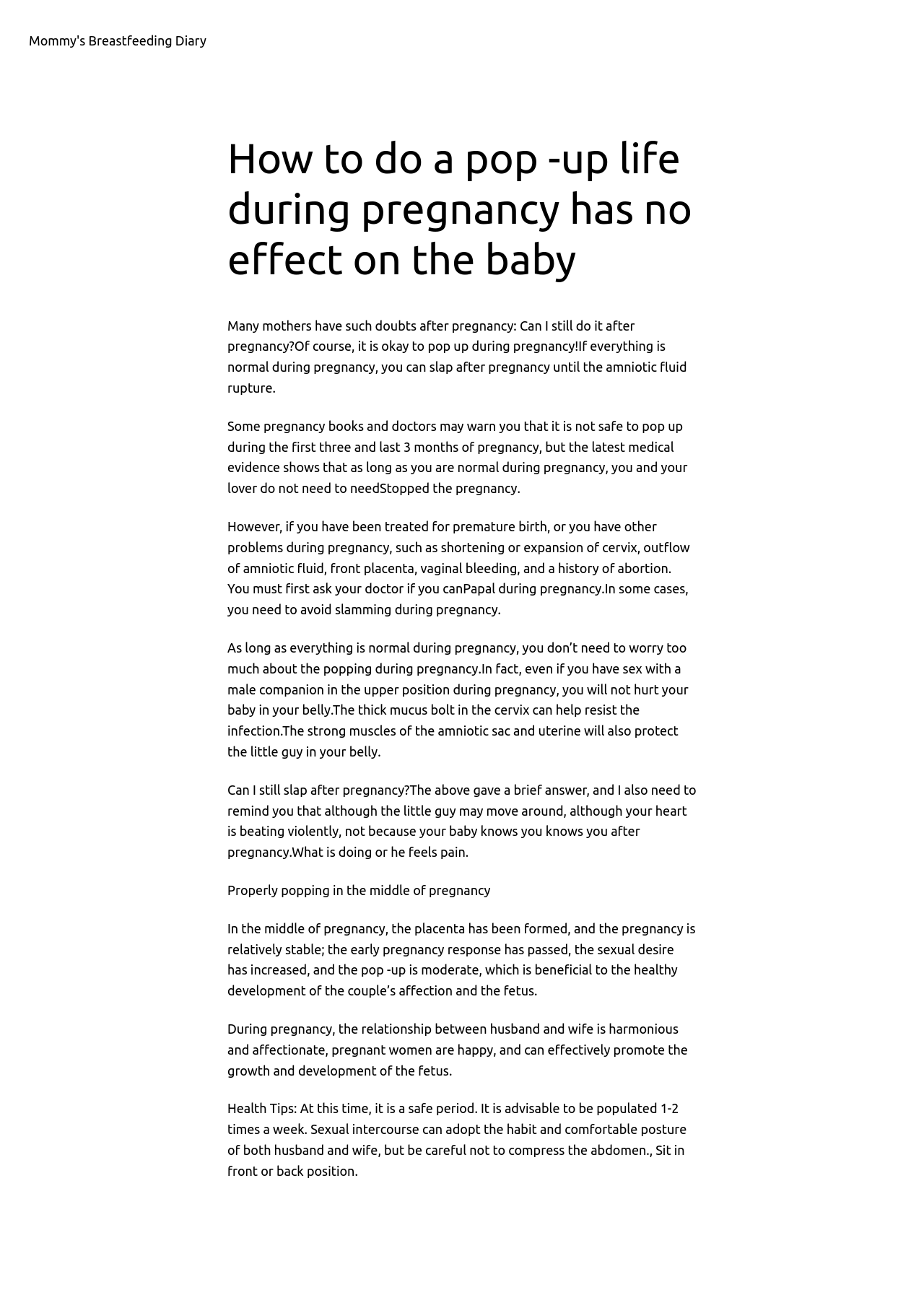Summarize the contents and layout of the webpage in detail.

This webpage is about the safety of having a "pop-up life" during pregnancy, specifically addressing concerns about the impact on the baby. At the top, there is a link to "Mommy's Breastfeeding Diary" and a heading that summarizes the topic. 

Below the heading, there are five paragraphs of text that provide information and reassurance to expectant mothers. The first paragraph explains that it is okay to have a "pop-up life" during pregnancy as long as everything is normal. The second paragraph mentions some exceptions where it may not be safe, such as if there are complications with the pregnancy. 

The third paragraph reassures mothers that as long as everything is normal, they don't need to worry about the impact on their baby. The fourth paragraph answers the question of whether it is safe to have sex after pregnancy, and the fifth paragraph provides tips for a healthy and safe "pop-up life" during pregnancy, including the frequency and posture of sexual intercourse. 

Throughout the webpage, the text is organized in a clear and easy-to-read format, with each paragraph building on the previous one to provide a comprehensive understanding of the topic.